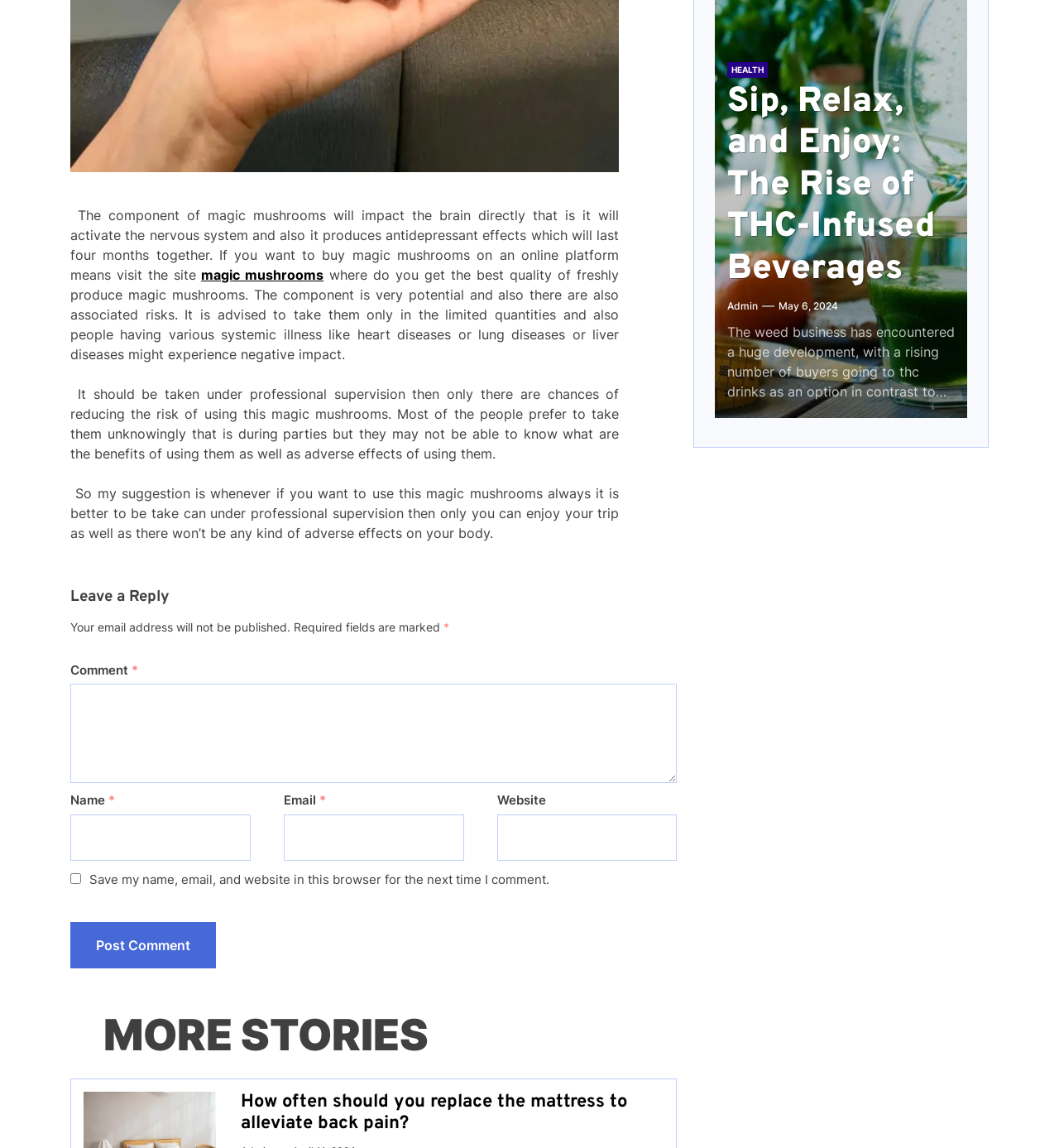What is the topic of the article?
We need a detailed and exhaustive answer to the question. Please elaborate.

The topic of the article can be determined by reading the static text elements on the webpage. The first static text element mentions 'magic mushrooms' and their effects on the brain, which suggests that the article is about magic mushrooms.